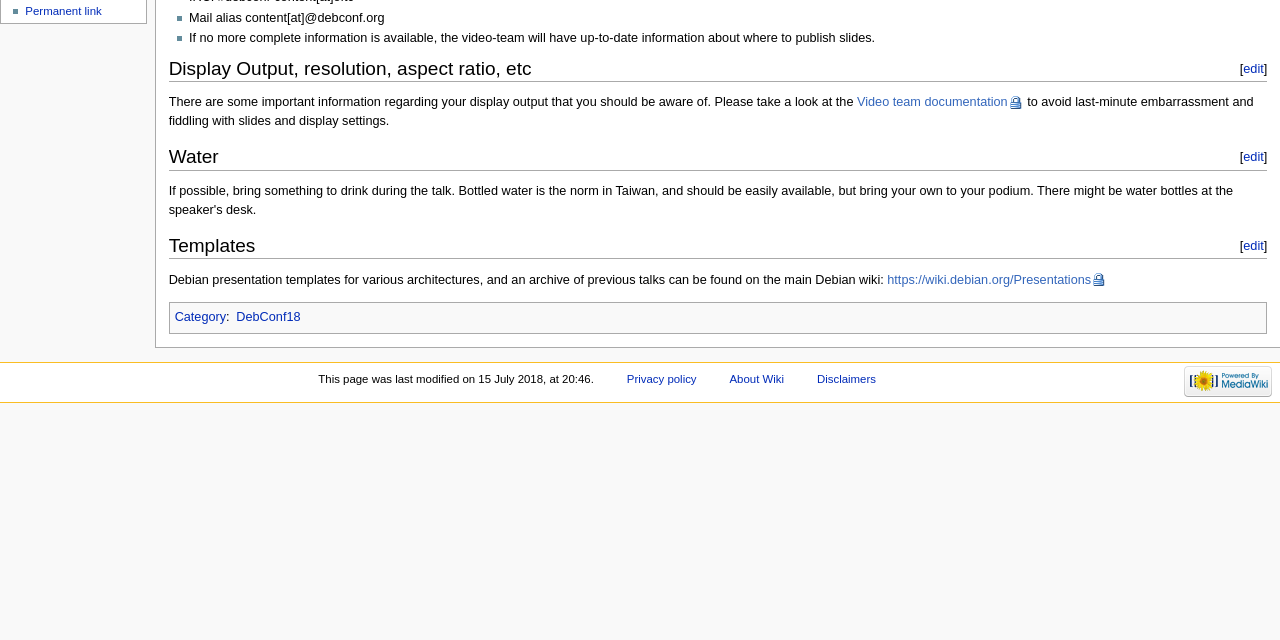Determine the bounding box for the UI element as described: "Permanent link". The coordinates should be represented as four float numbers between 0 and 1, formatted as [left, top, right, bottom].

[0.02, 0.007, 0.08, 0.026]